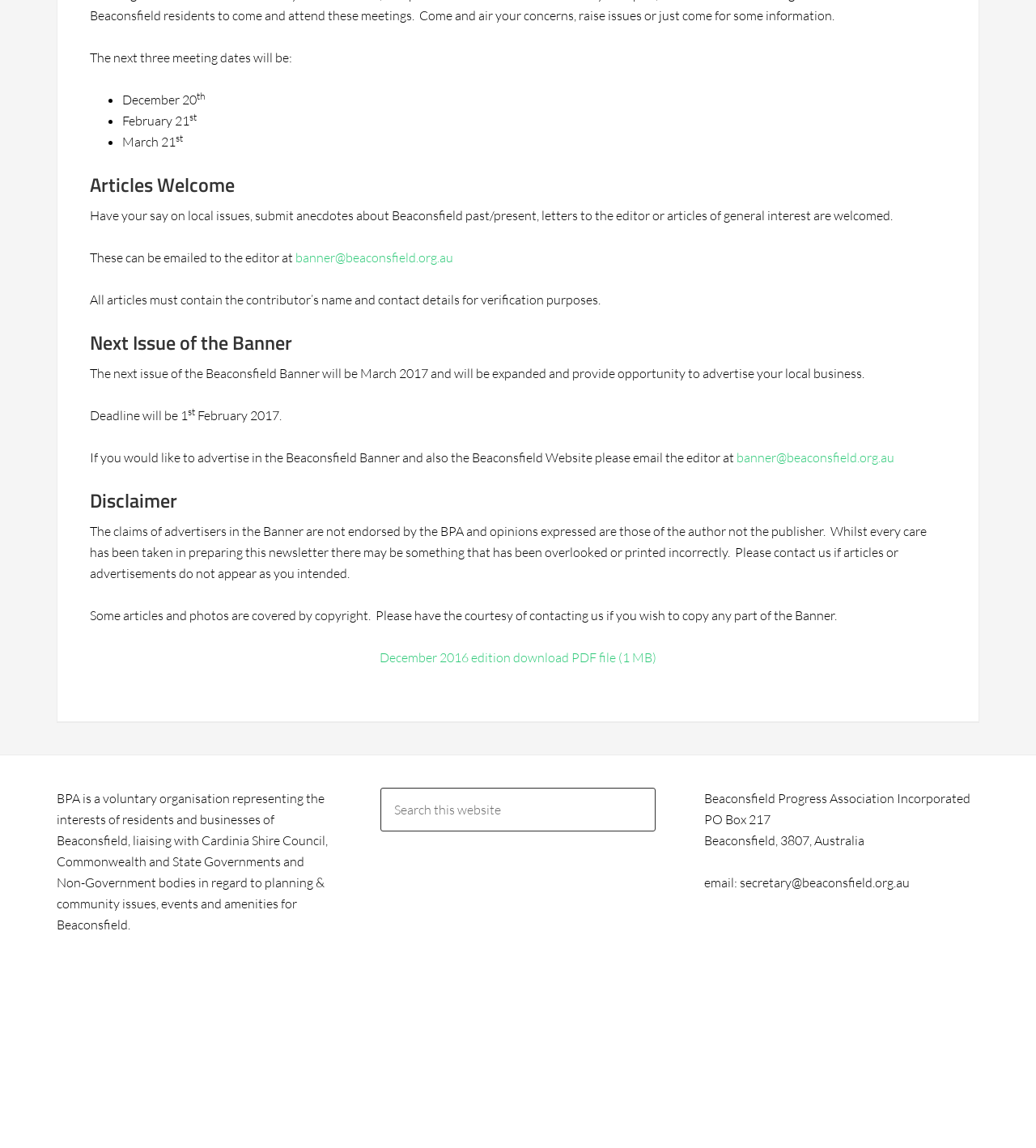What is the deadline for the next issue?
Using the image, provide a detailed and thorough answer to the question.

The deadline for the next issue of the Beaconsfield Banner is mentioned on the webpage as '1st February 2017', which is provided in the section about the next issue.